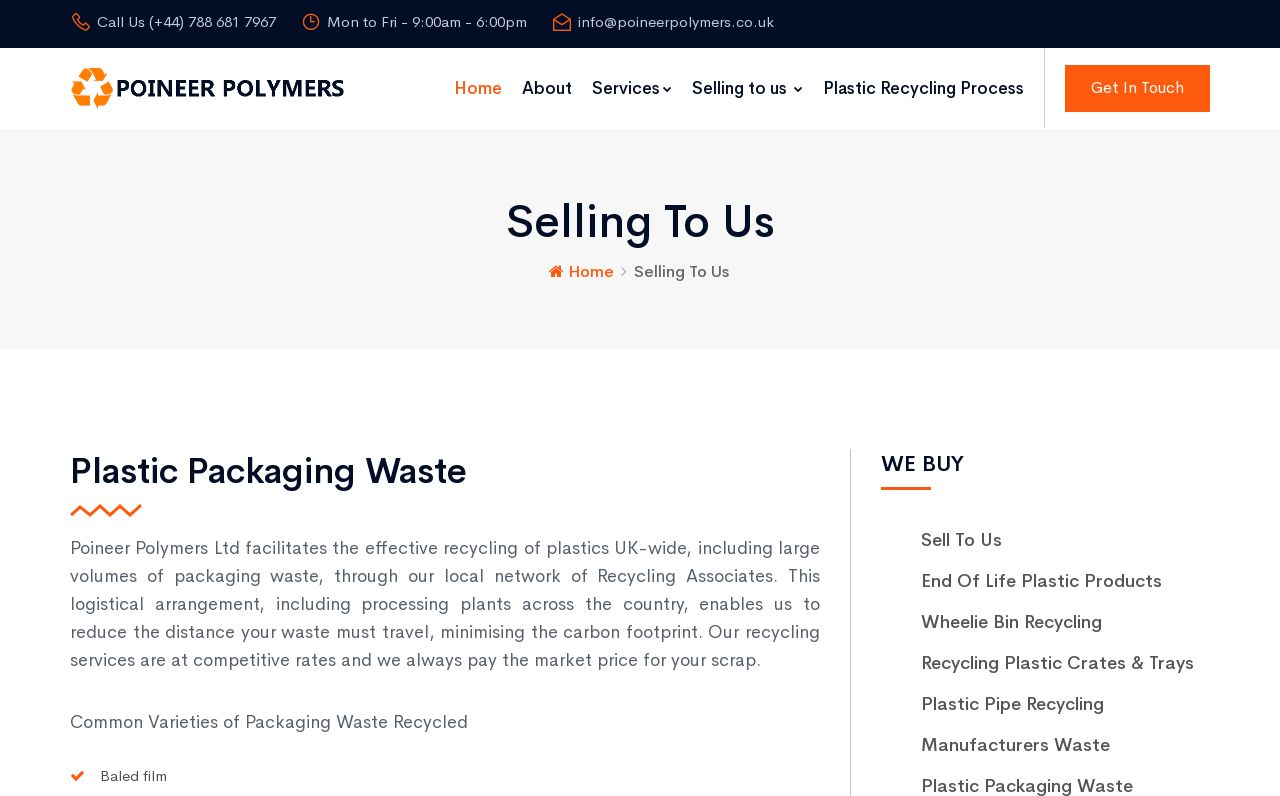Please identify the coordinates of the bounding box that should be clicked to fulfill this instruction: "Read about plastic packaging waste recycling".

[0.055, 0.675, 0.641, 0.843]